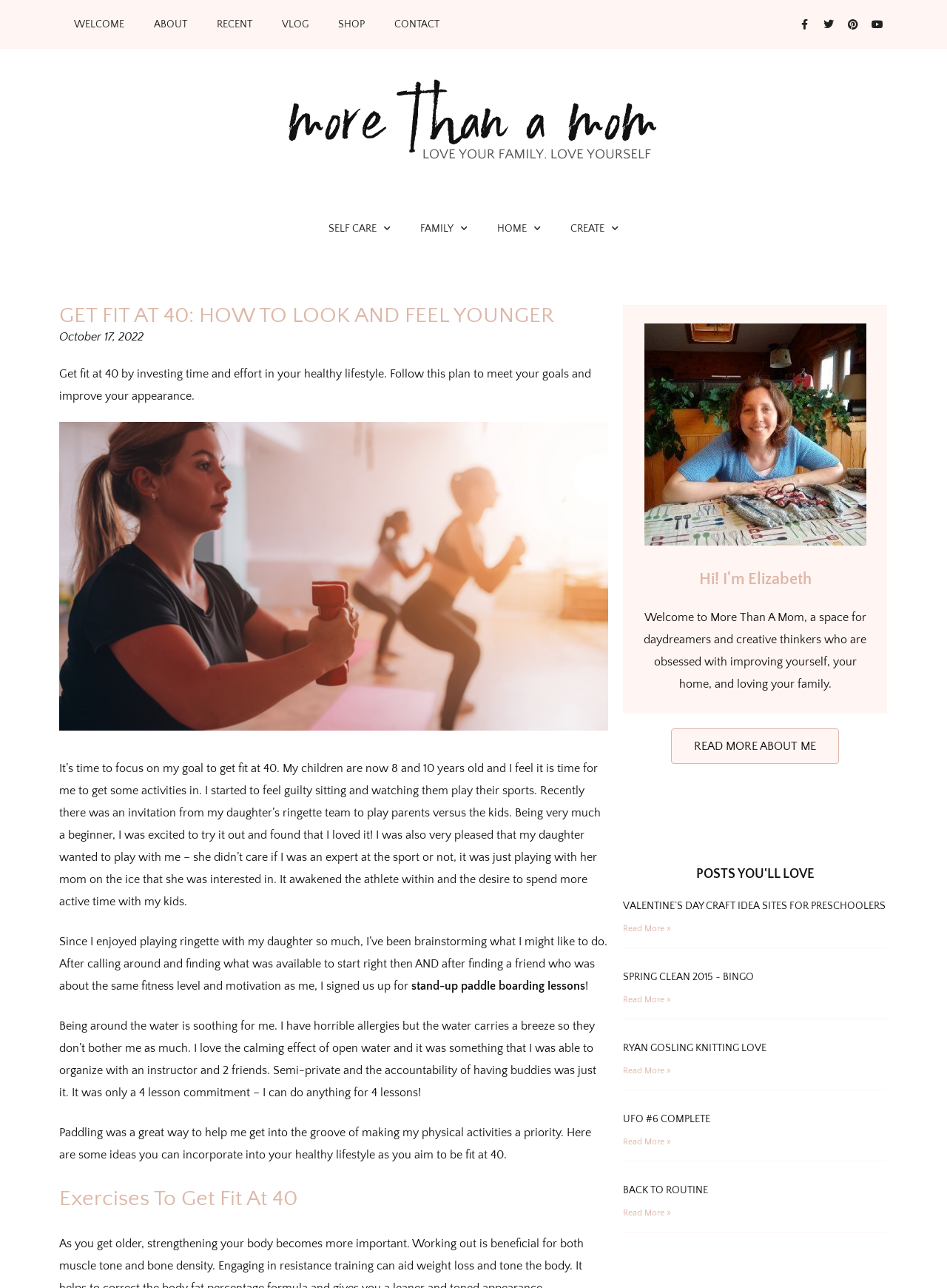Using floating point numbers between 0 and 1, provide the bounding box coordinates in the format (top-left x, top-left y, bottom-right x, bottom-right y). Locate the UI element described here: General Information

None